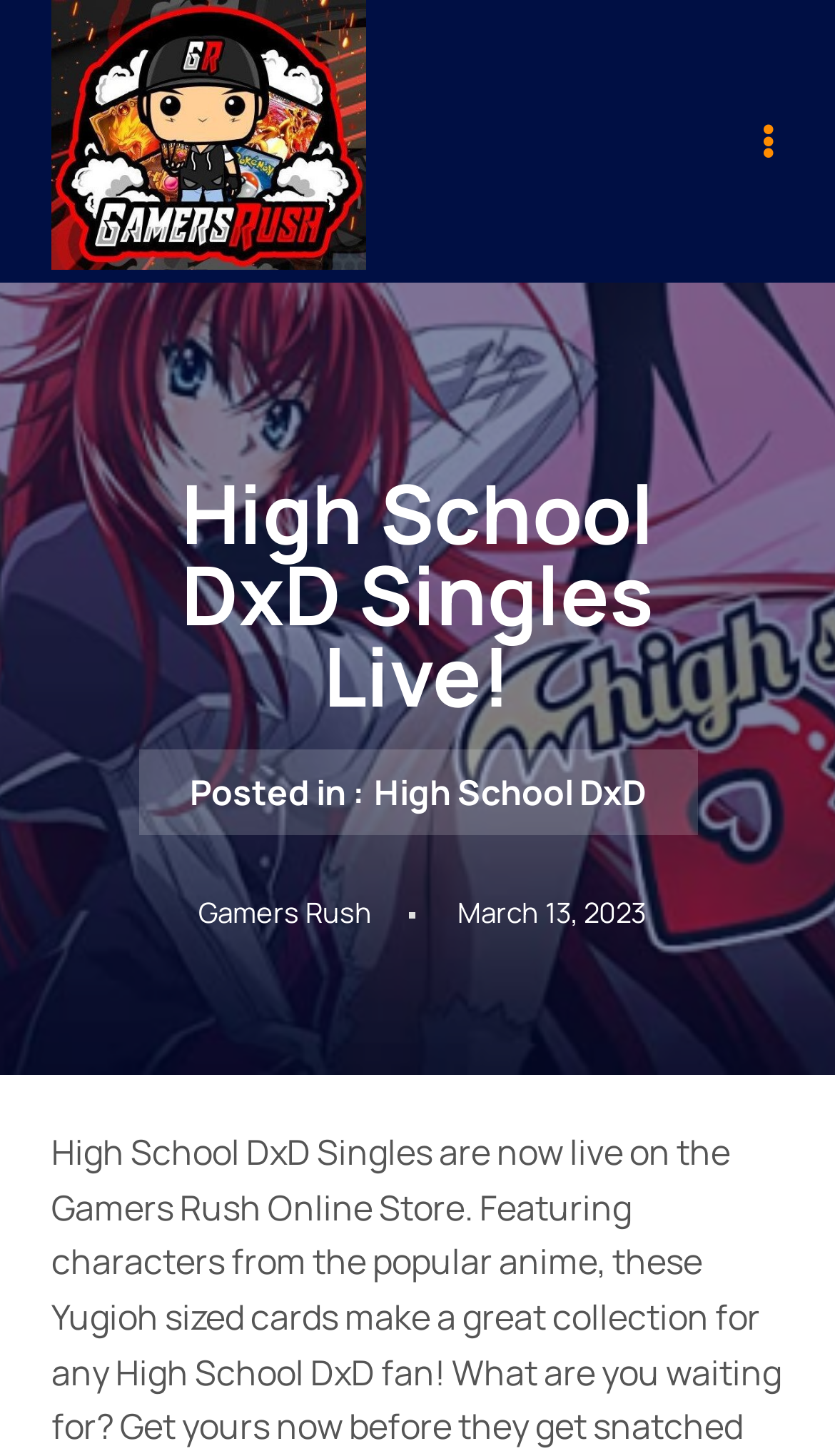Find the bounding box of the UI element described as follows: "High School DxD".

[0.447, 0.528, 0.773, 0.561]